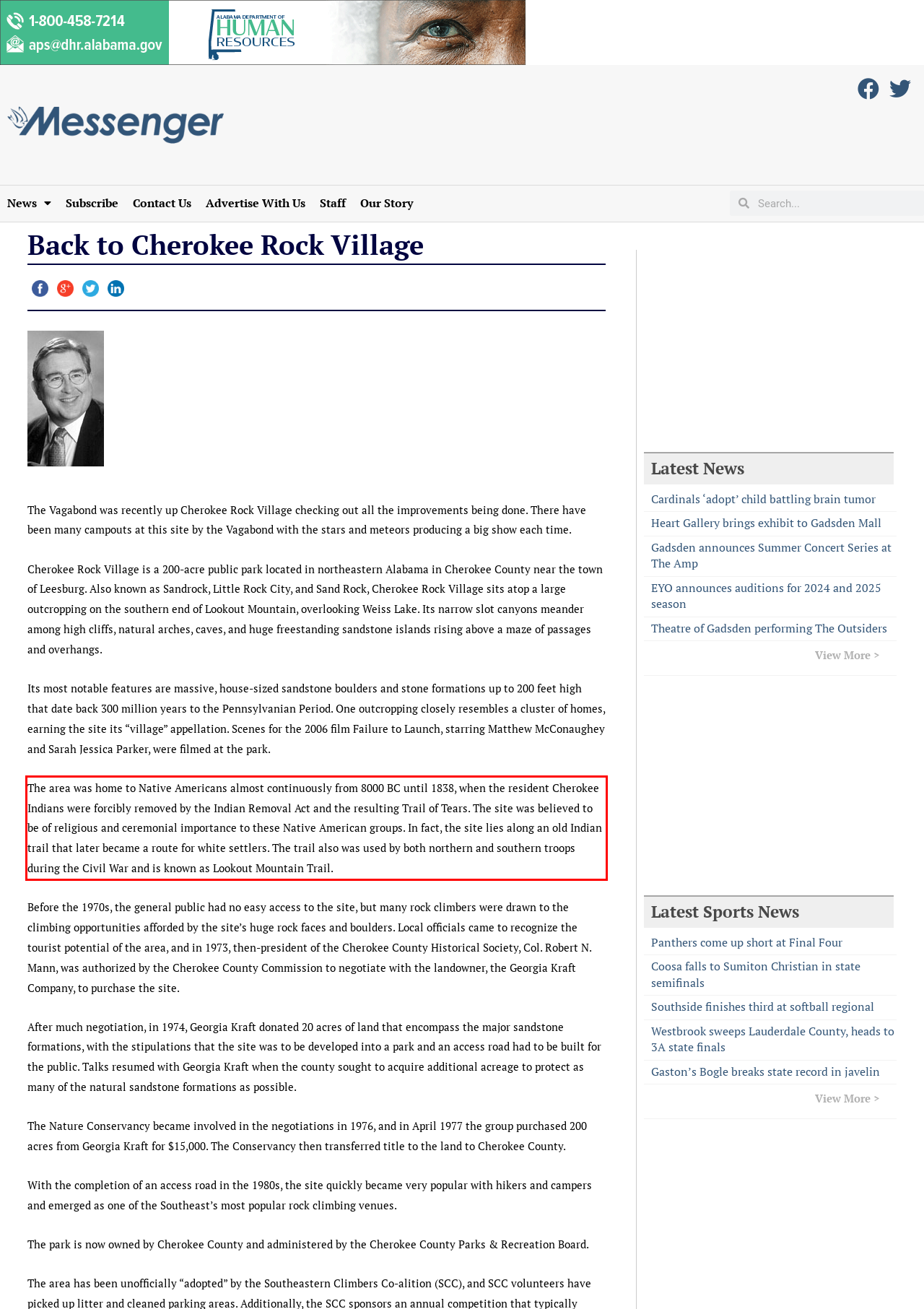You have a screenshot of a webpage where a UI element is enclosed in a red rectangle. Perform OCR to capture the text inside this red rectangle.

The area was home to Native Americans almost continuously from 8000 BC until 1838, when the resident Cherokee Indians were forcibly removed by the Indian Removal Act and the resulting Trail of Tears. The site was believed to be of religious and ceremonial importance to these Native American groups. In fact, the site lies along an old Indian trail that later became a route for white settlers. The trail also was used by both northern and southern troops during the Civil War and is known as Lookout Mountain Trail.